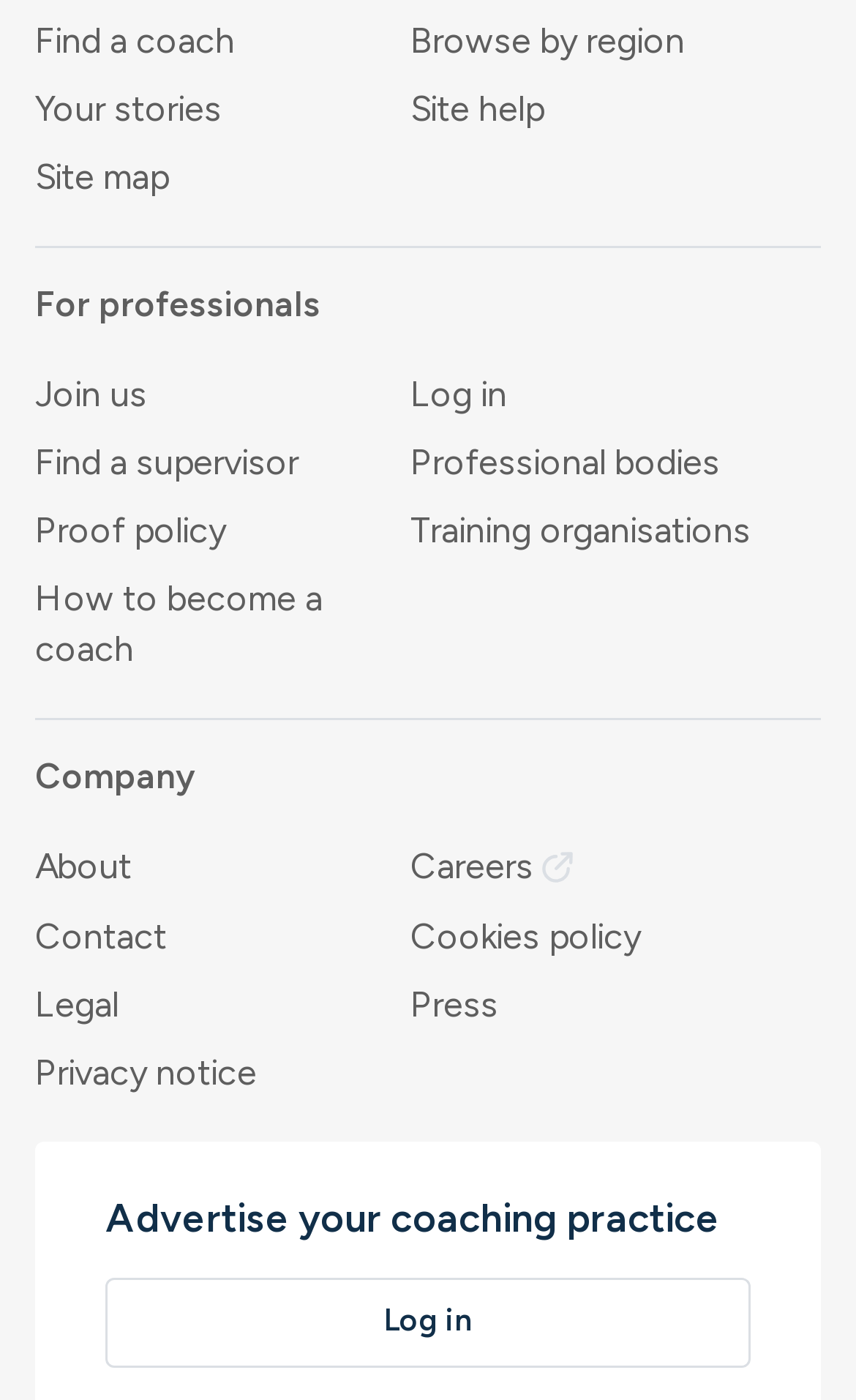Using the provided element description: "How to become a coach", determine the bounding box coordinates of the corresponding UI element in the screenshot.

[0.041, 0.413, 0.377, 0.479]